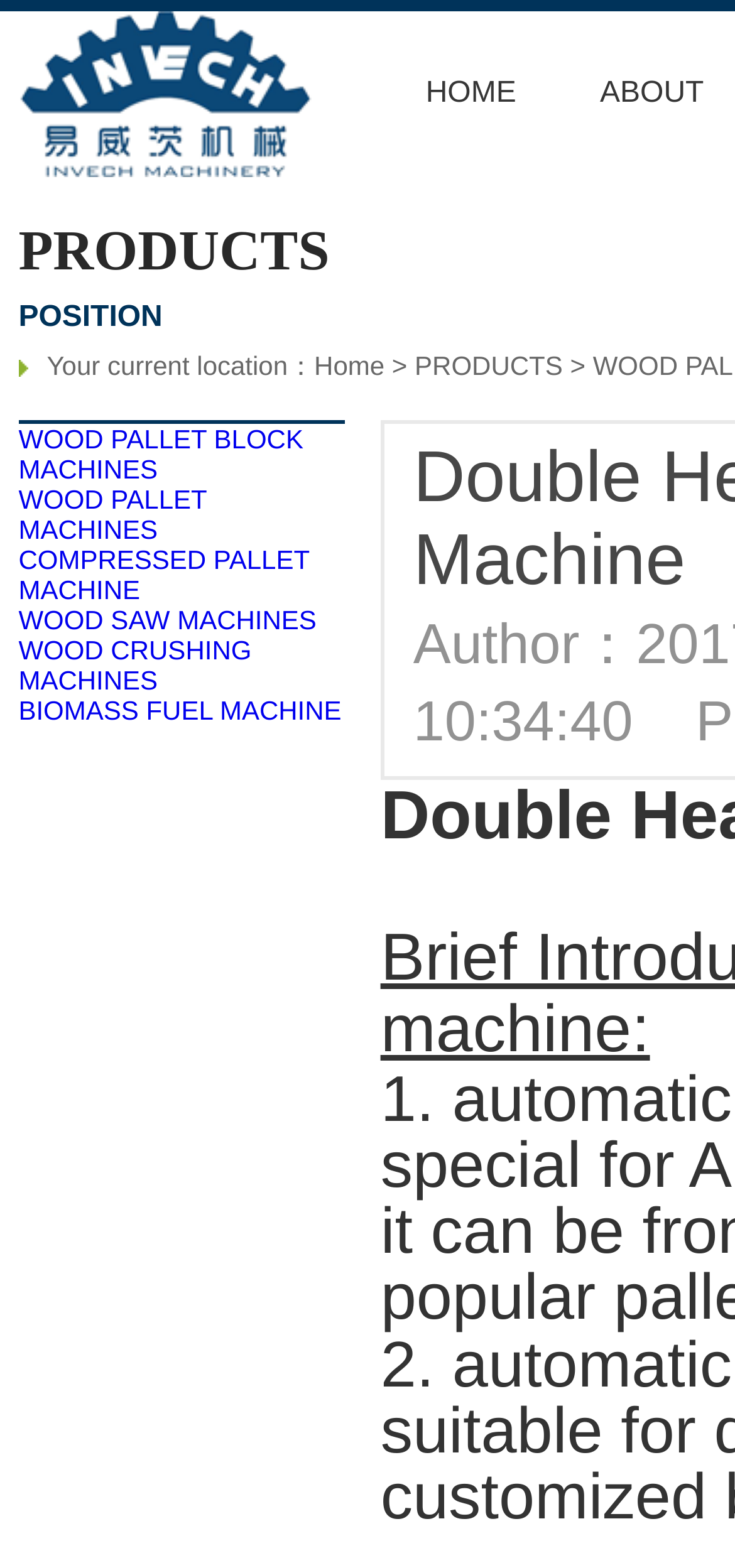Indicate the bounding box coordinates of the element that must be clicked to execute the instruction: "explore BIOMASS FUEL MACHINE". The coordinates should be given as four float numbers between 0 and 1, i.e., [left, top, right, bottom].

[0.025, 0.444, 0.465, 0.463]